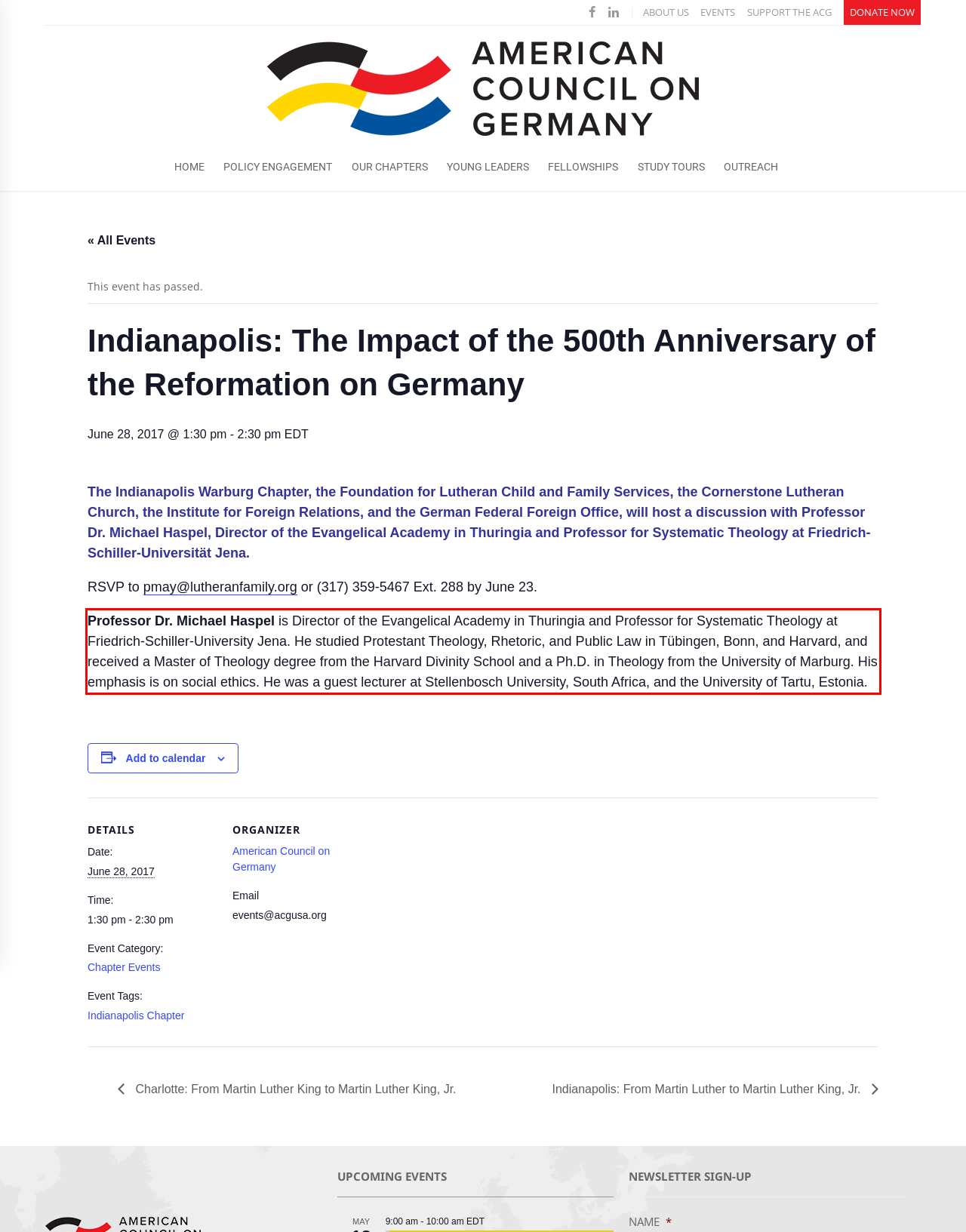You have a screenshot of a webpage where a UI element is enclosed in a red rectangle. Perform OCR to capture the text inside this red rectangle.

Professor Dr. Michael Haspel is Director of the Evangelical Academy in Thuringia and Professor for Systematic Theology at Friedrich-Schiller-University Jena. He studied Protestant Theology, Rhetoric, and Public Law in Tübingen, Bonn, and Harvard, and received a Master of Theology degree from the Harvard Divinity School and a Ph.D. in Theology from the University of Marburg. His emphasis is on social ethics. He was a guest lecturer at Stellenbosch University, South Africa, and the University of Tartu, Estonia.